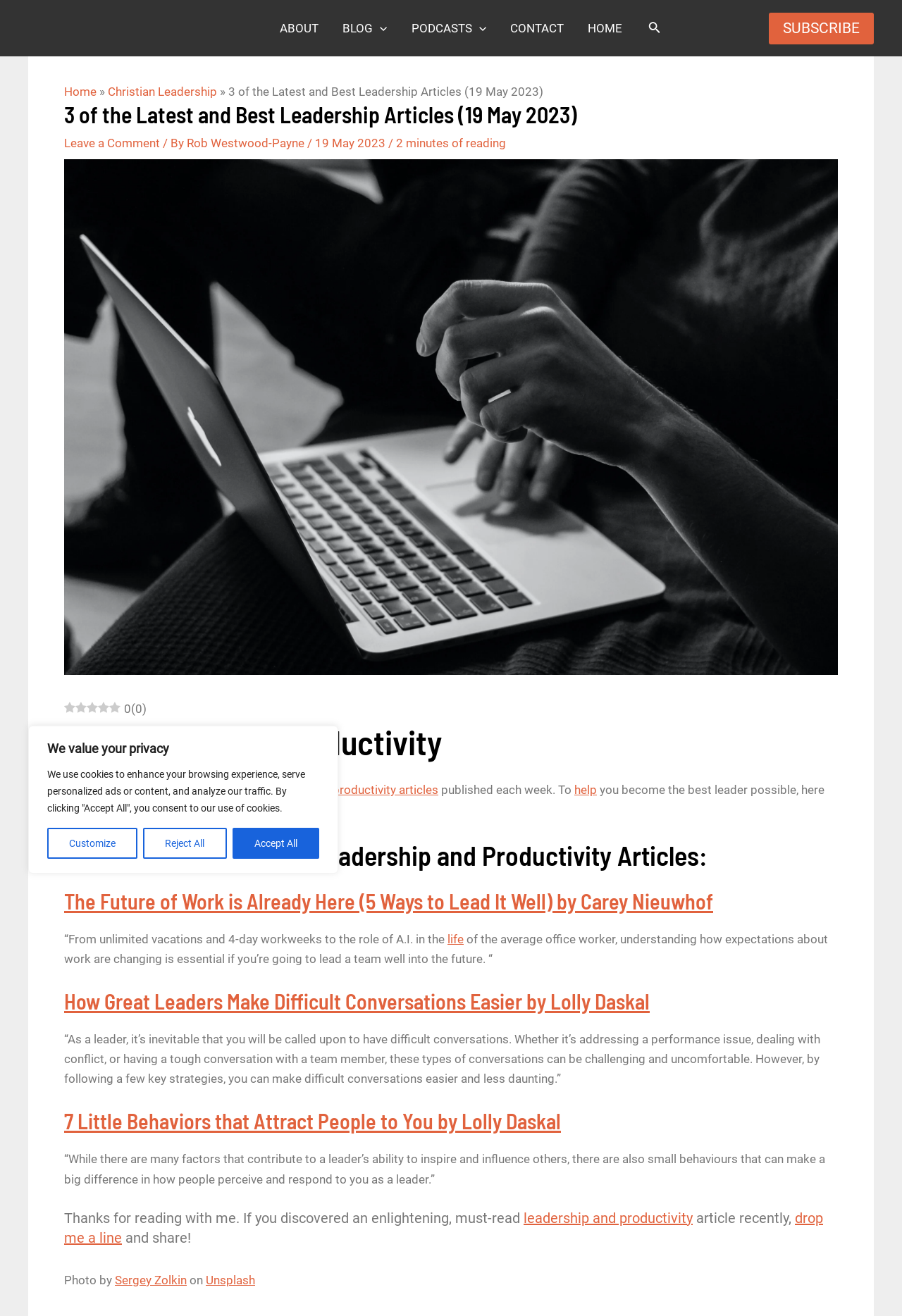Find the bounding box coordinates of the clickable area that will achieve the following instruction: "Visit the home page".

[0.638, 0.0, 0.703, 0.043]